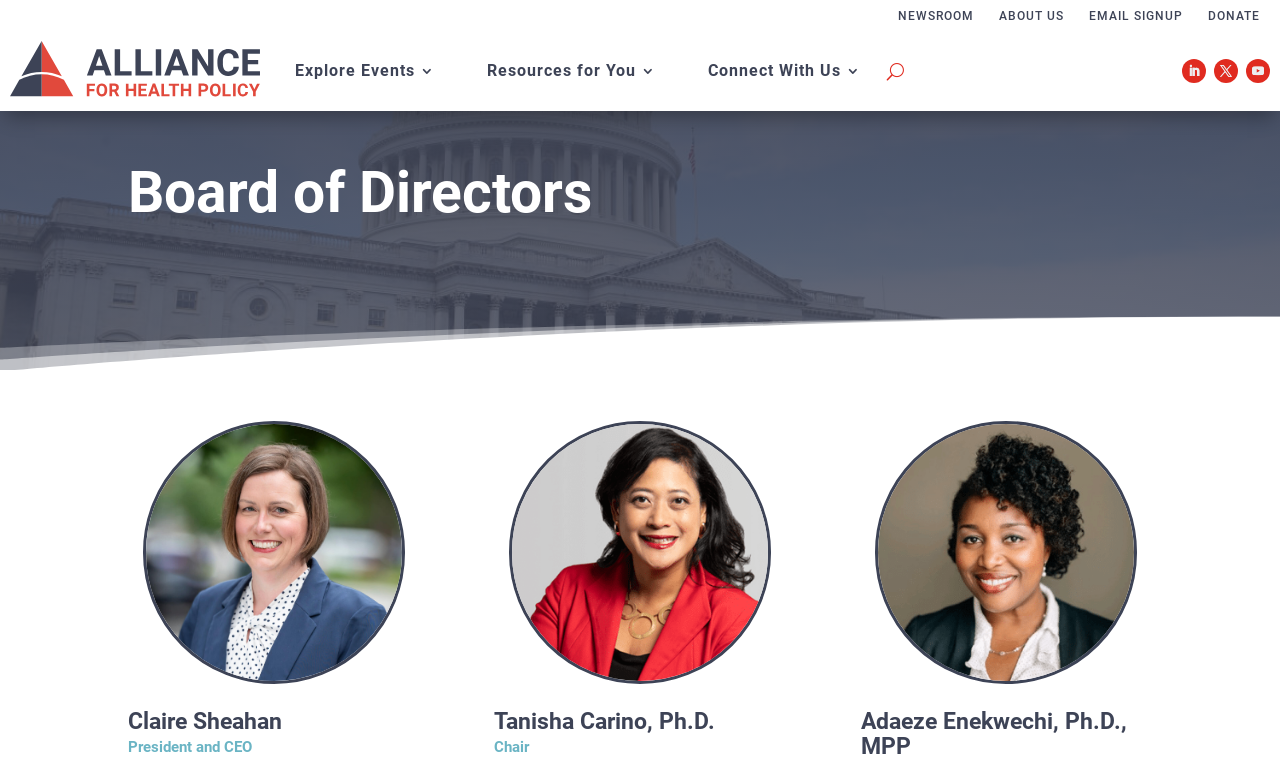Could you highlight the region that needs to be clicked to execute the instruction: "Connect with us"?

[0.553, 0.084, 0.673, 0.113]